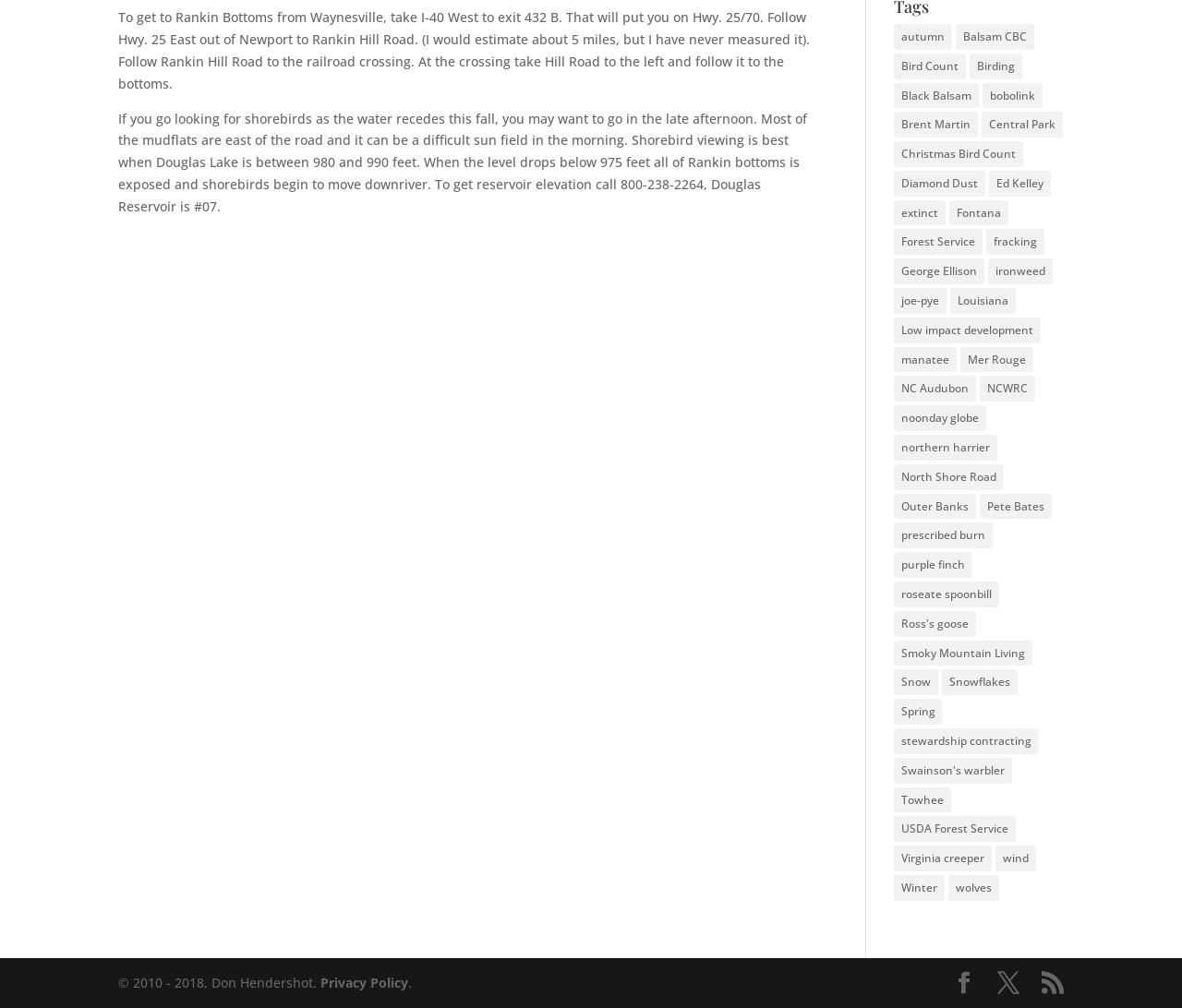Specify the bounding box coordinates of the element's area that should be clicked to execute the given instruction: "View information about the Forest Service". The coordinates should be four float numbers between 0 and 1, i.e., [left, top, right, bottom].

[0.756, 0.228, 0.831, 0.253]